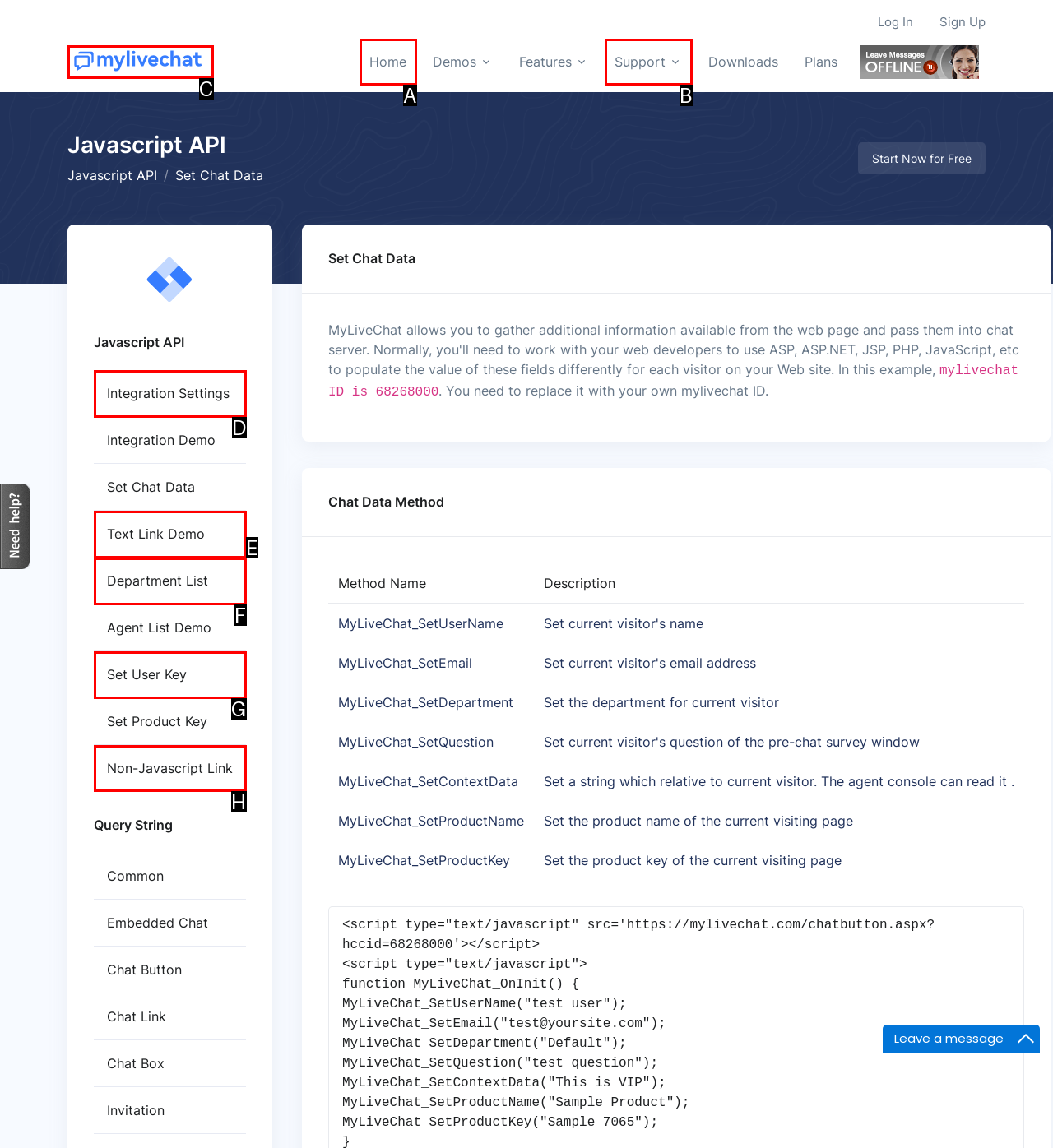Identify the HTML element that best fits the description: Support. Respond with the letter of the corresponding element.

B